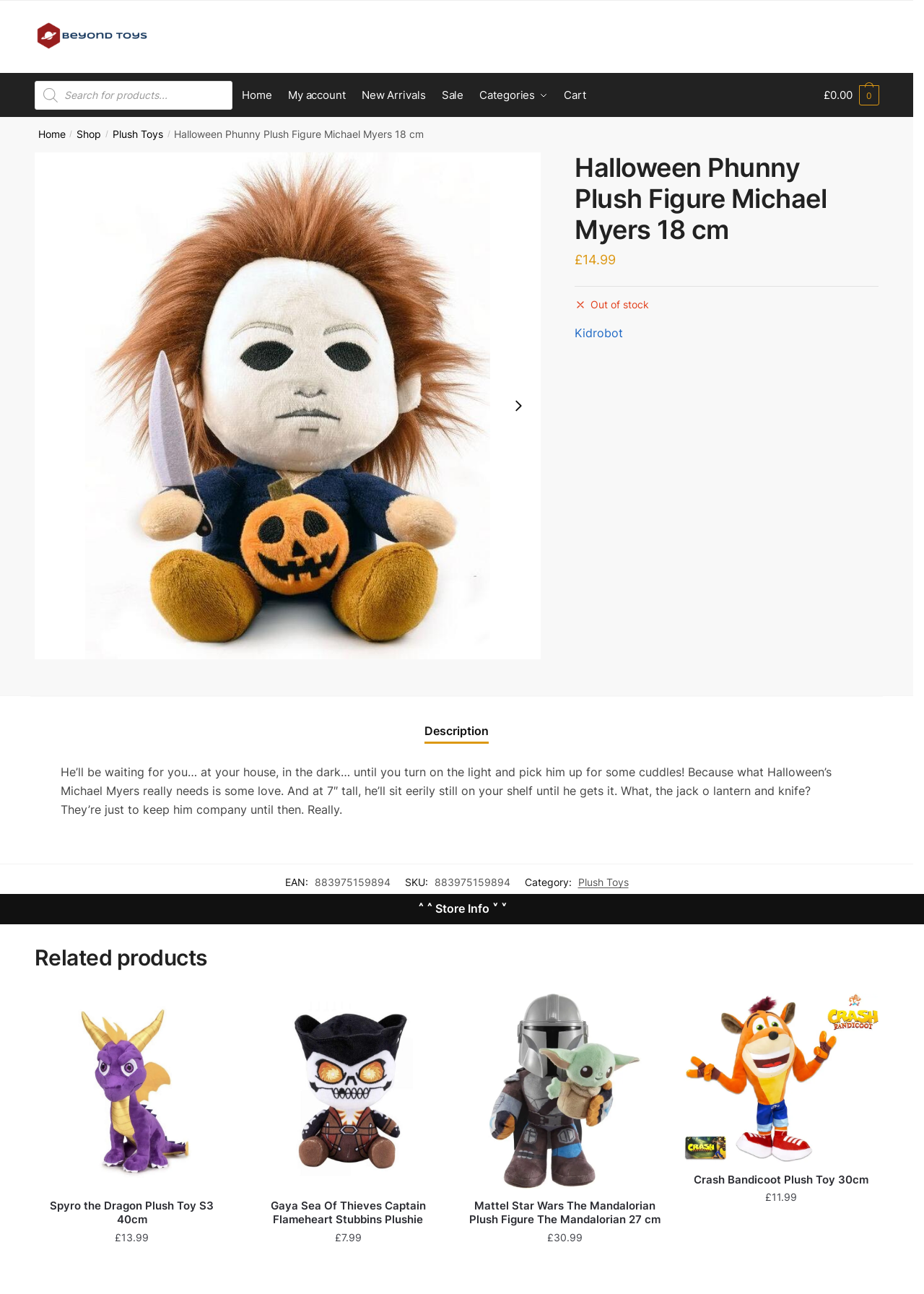Respond with a single word or phrase to the following question:
What is the EAN of the product?

883975159894